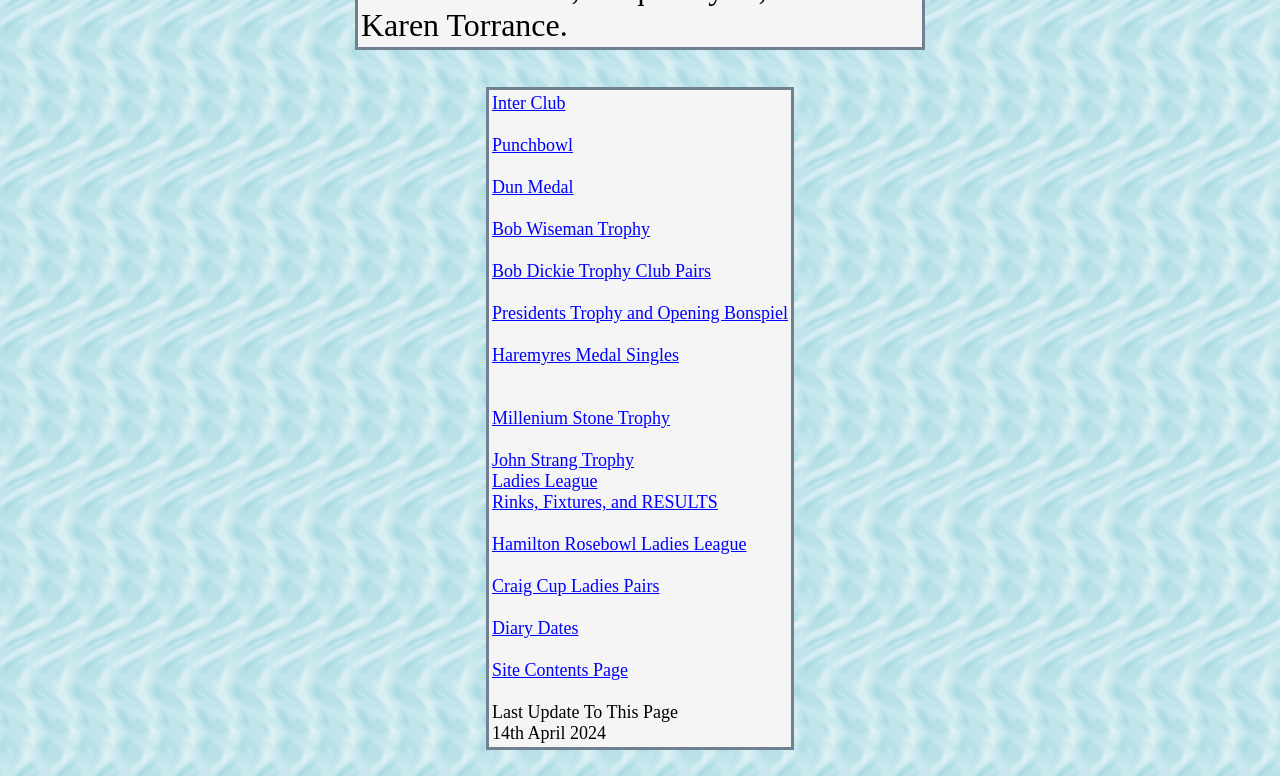Identify the bounding box coordinates for the UI element described as follows: Hamilton Rosebowl Ladies League. Use the format (top-left x, top-left y, bottom-right x, bottom-right y) and ensure all values are floating point numbers between 0 and 1.

[0.384, 0.689, 0.583, 0.714]